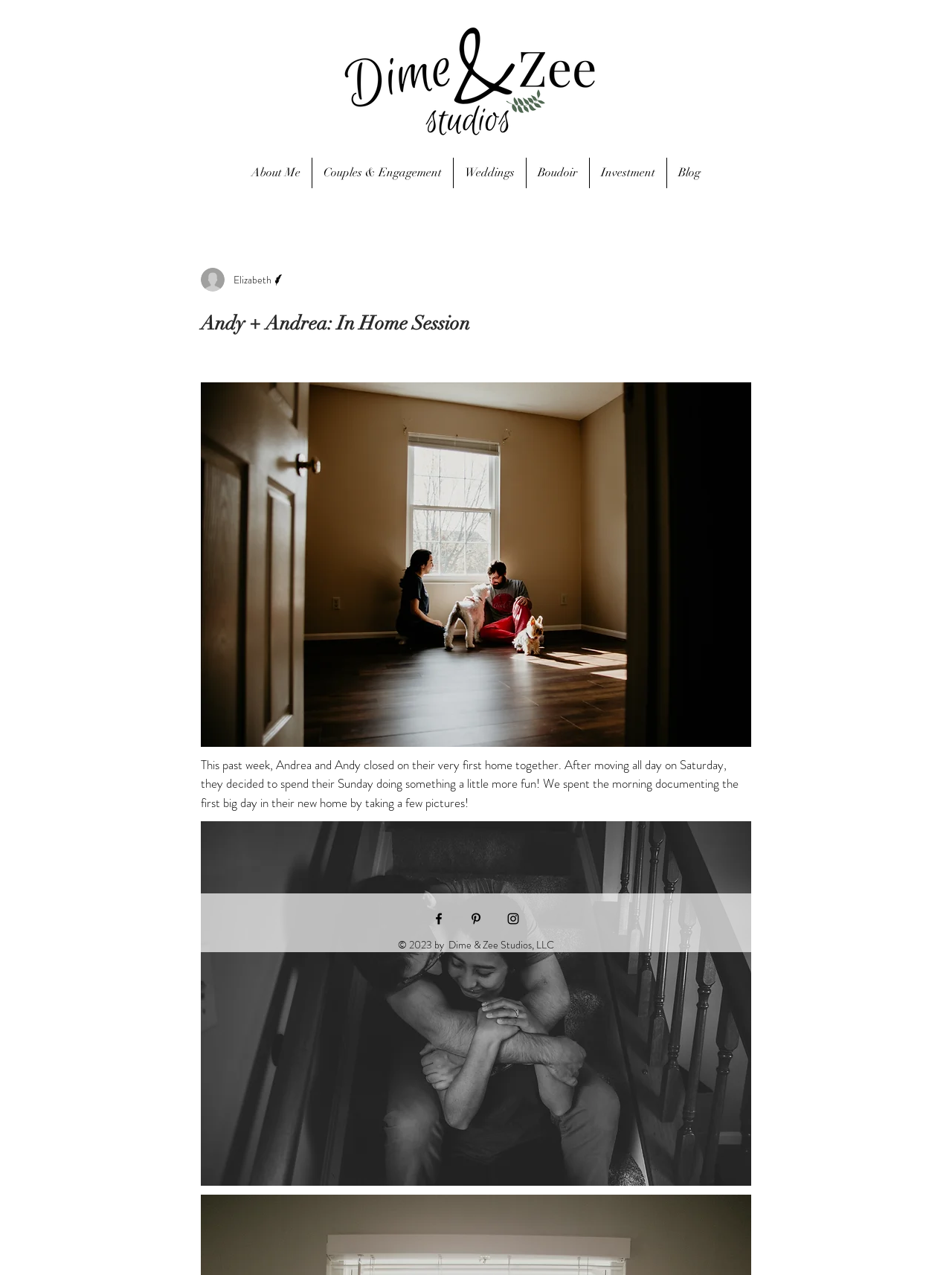Locate the bounding box coordinates of the clickable region necessary to complete the following instruction: "Like the first post". Provide the coordinates in the format of four float numbers between 0 and 1, i.e., [left, top, right, bottom].

None